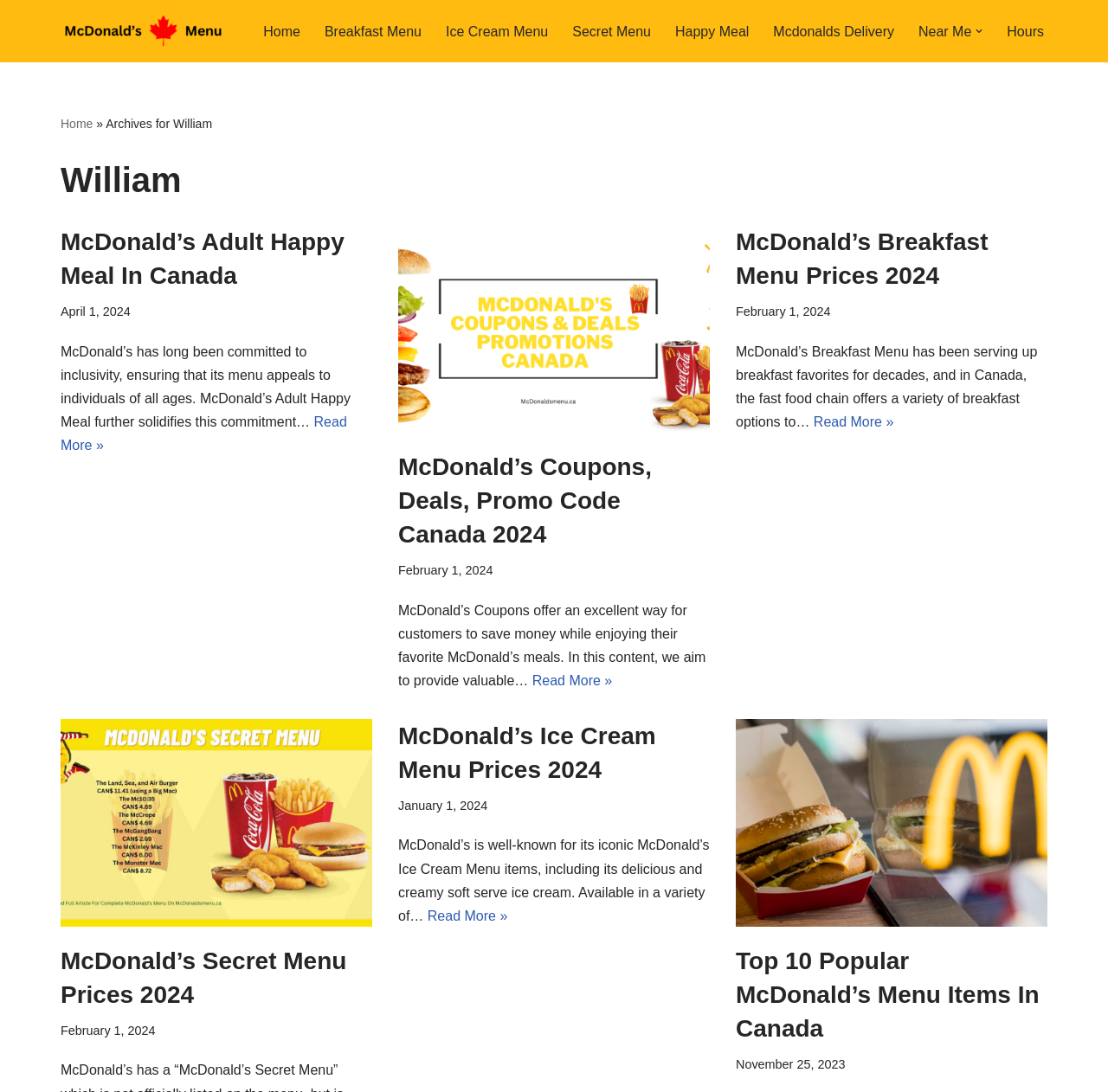Please identify the coordinates of the bounding box for the clickable region that will accomplish this instruction: "Search for apartments".

None